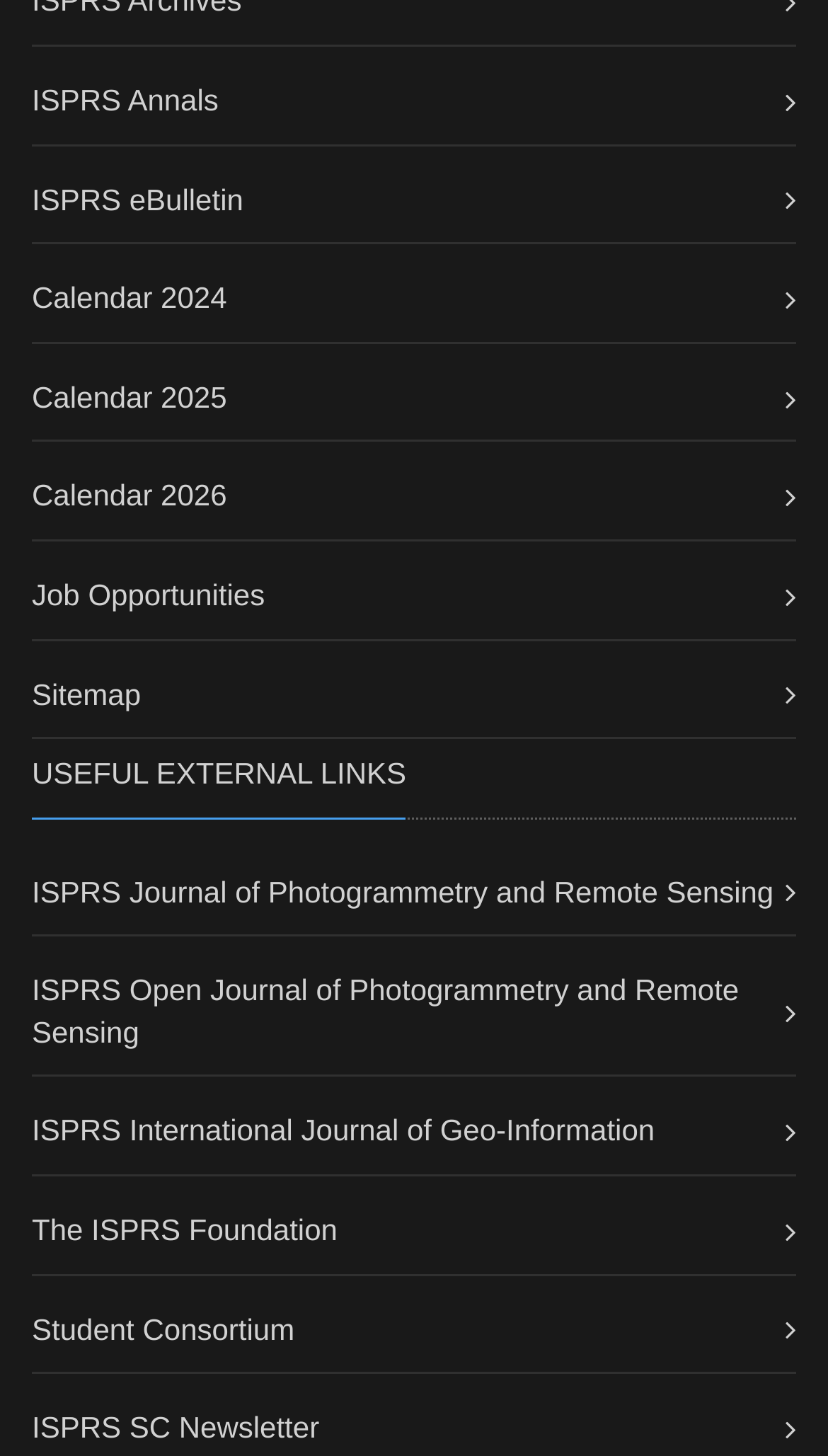What is the last link in the webpage?
Please provide an in-depth and detailed response to the question.

After analyzing the webpage structure, I found that the last link is 'ISPRS SC Newsletter', which is located under the heading 'ISPRS SC Newsletter'.